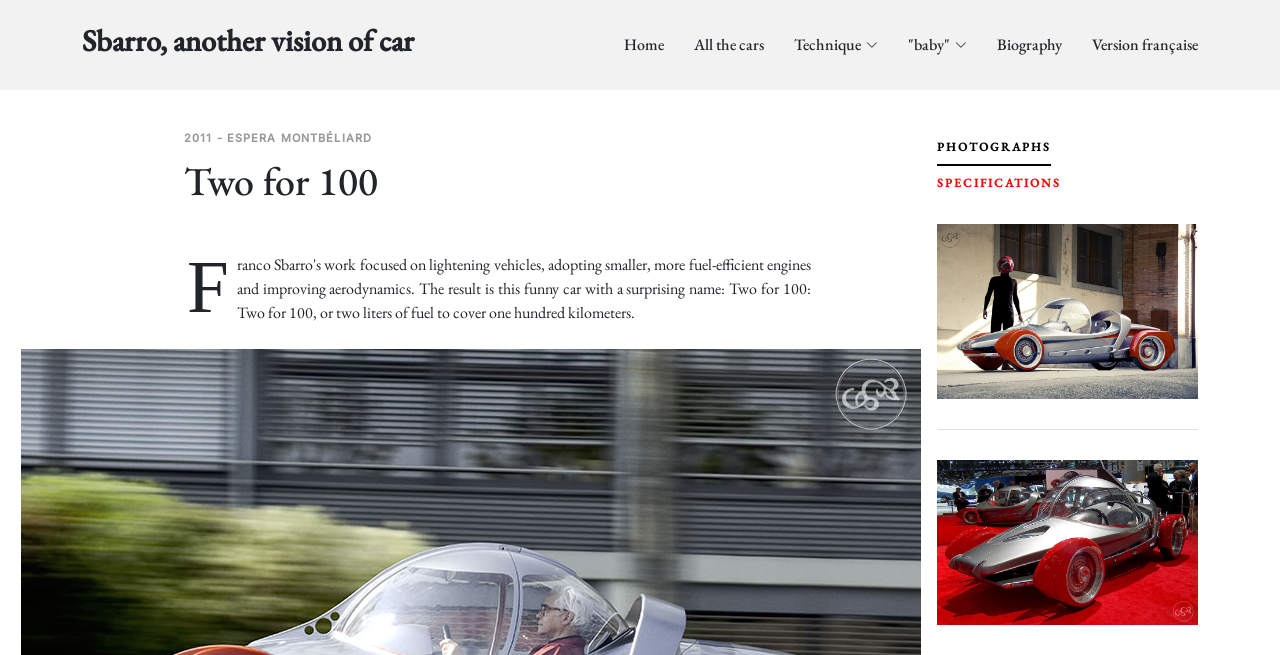Locate the bounding box coordinates of the element that should be clicked to fulfill the instruction: "View the photographs of Sbarro Two for 100".

[0.732, 0.198, 0.821, 0.253]